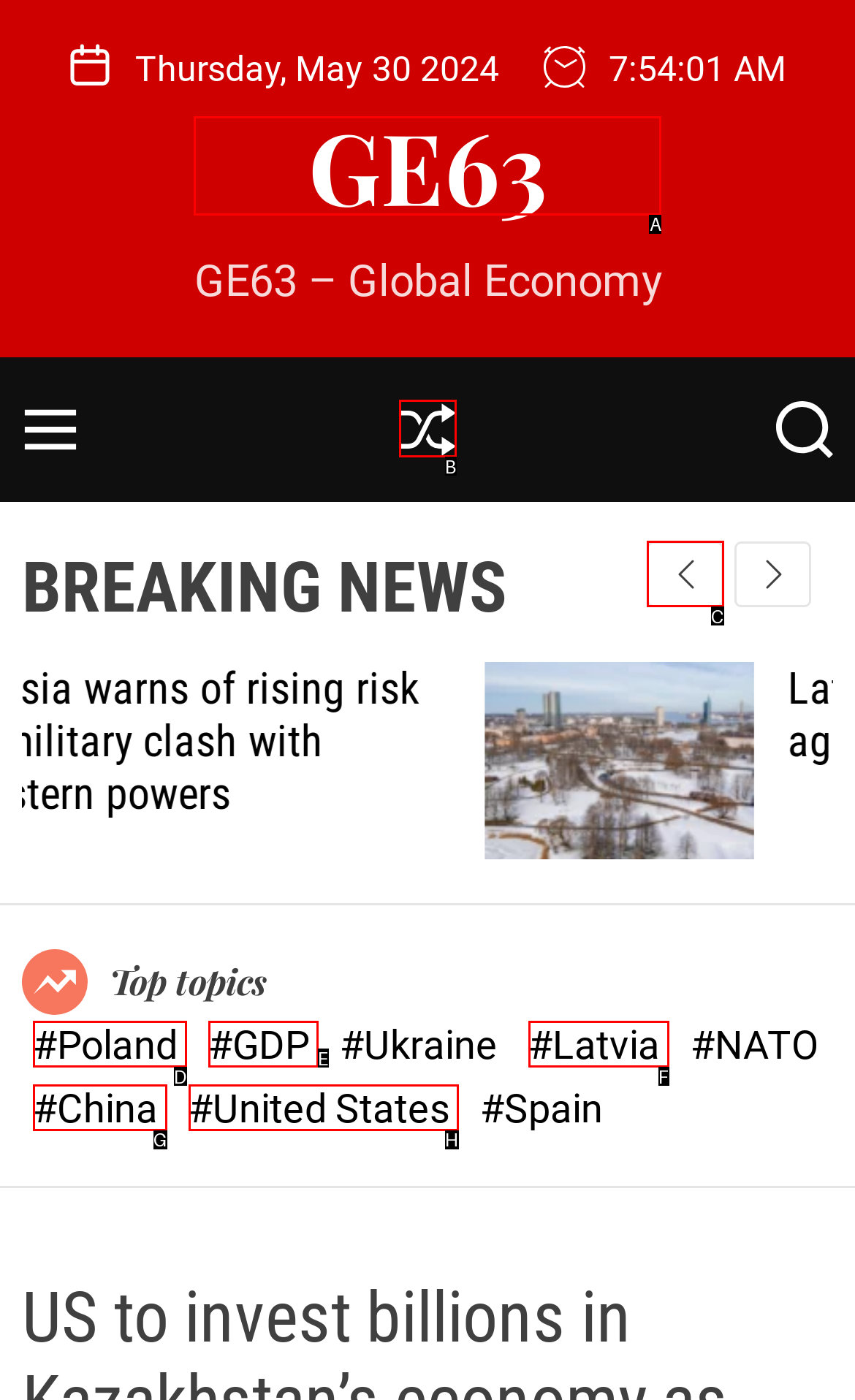Choose the option that matches the following description: #United States
Answer with the letter of the correct option.

H